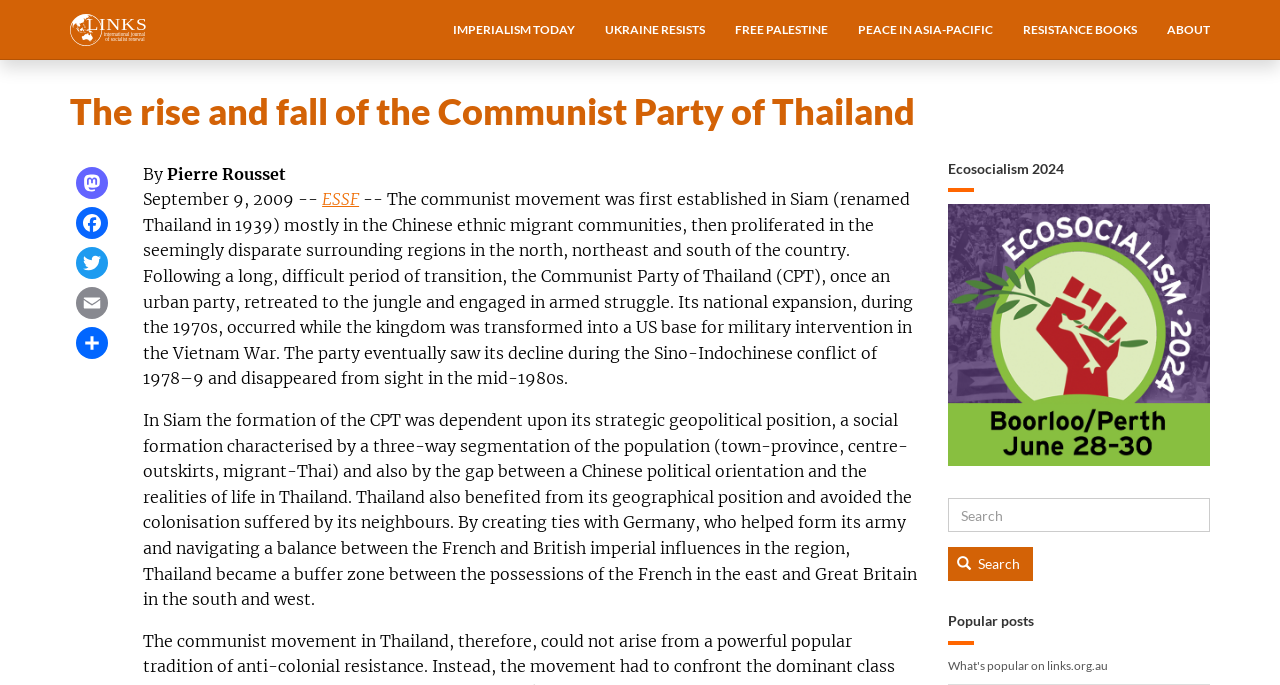Pinpoint the bounding box coordinates of the element that must be clicked to accomplish the following instruction: "Read more about 'Ecosocialism 2024'". The coordinates should be in the format of four float numbers between 0 and 1, i.e., [left, top, right, bottom].

[0.74, 0.298, 0.945, 0.681]